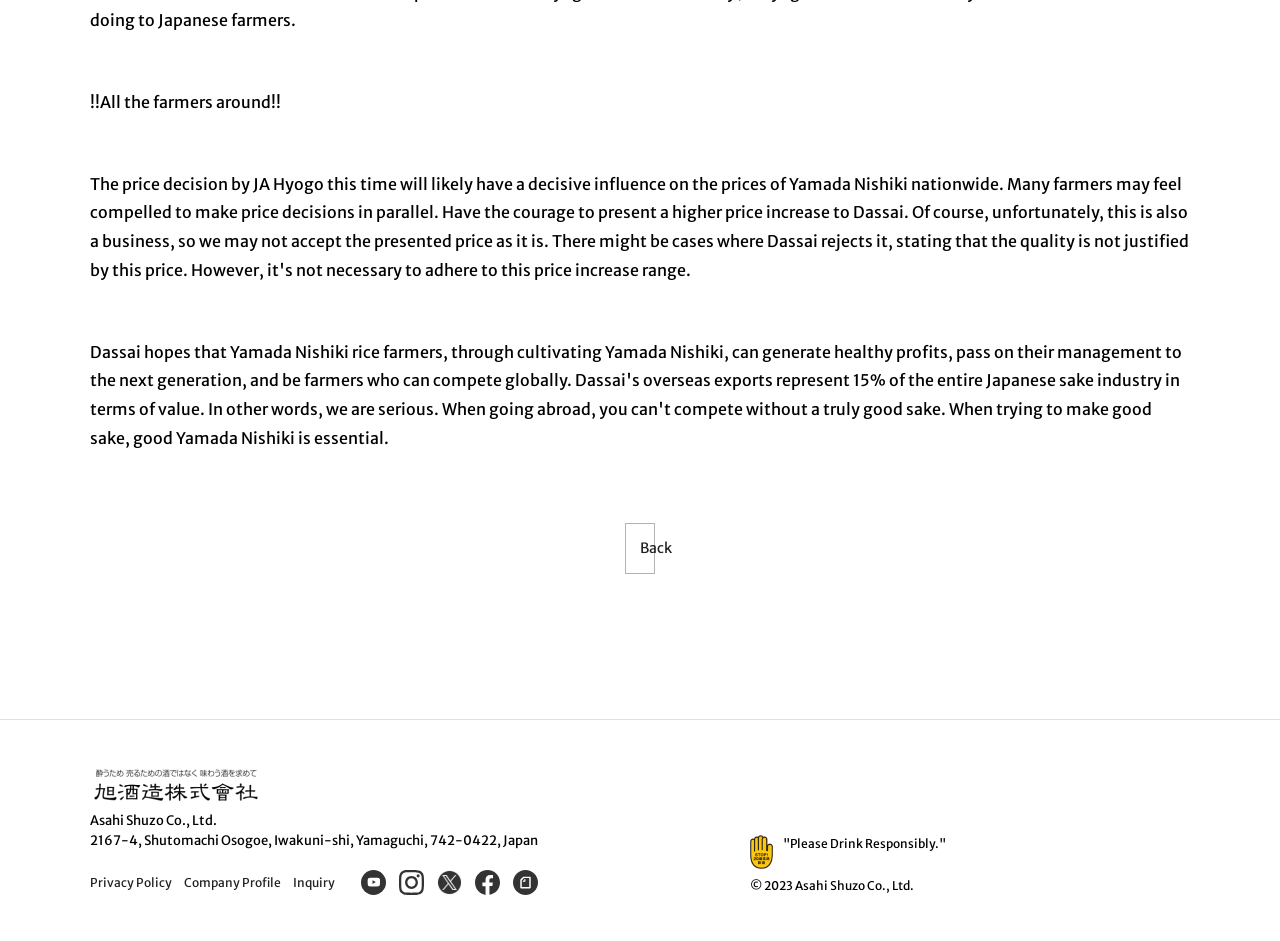What year is the copyright?
Using the screenshot, give a one-word or short phrase answer.

2023